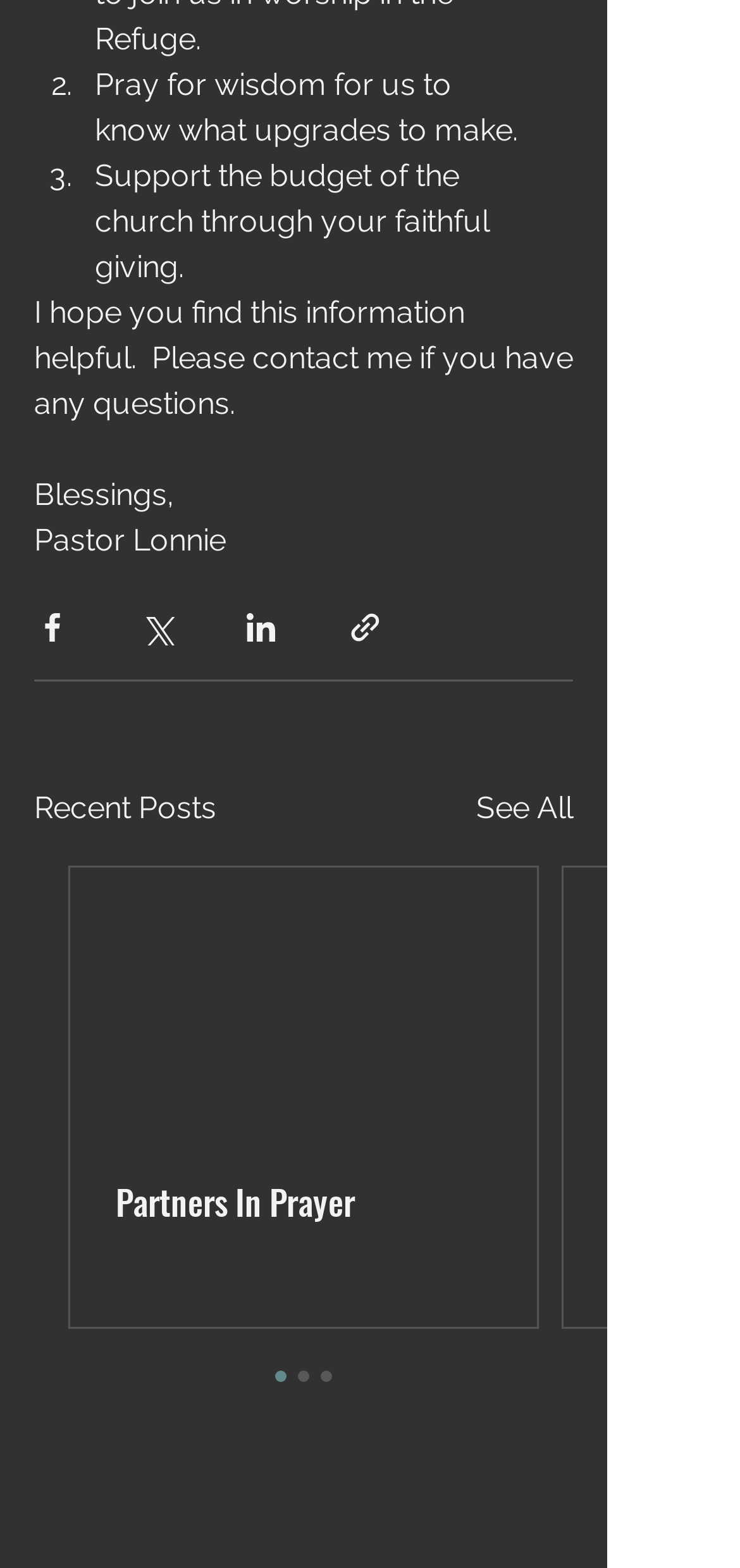Determine the coordinates of the bounding box for the clickable area needed to execute this instruction: "Share via link".

[0.469, 0.389, 0.518, 0.412]